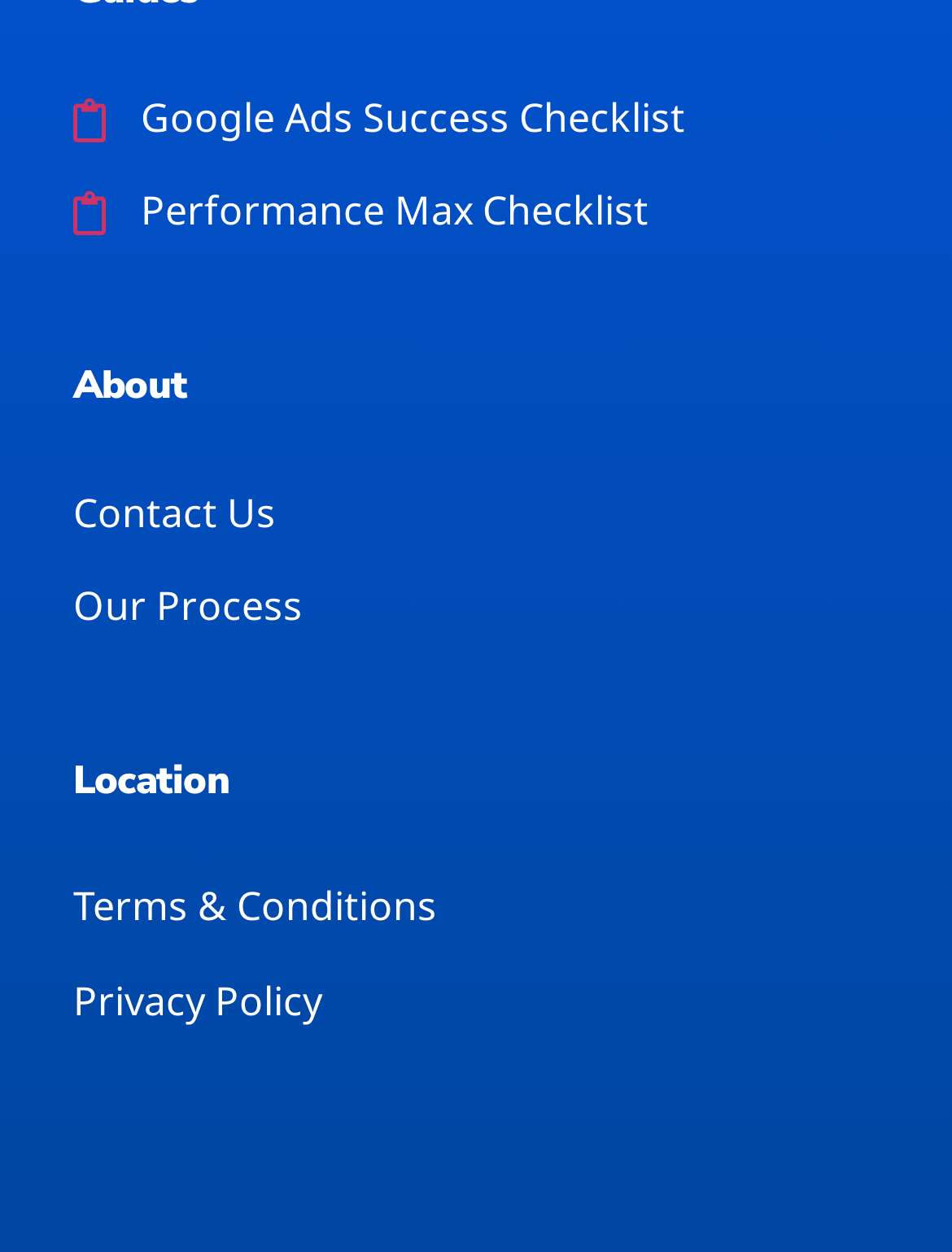What is the first link on the webpage?
Using the image as a reference, give a one-word or short phrase answer.

Google Ads Success Checklist